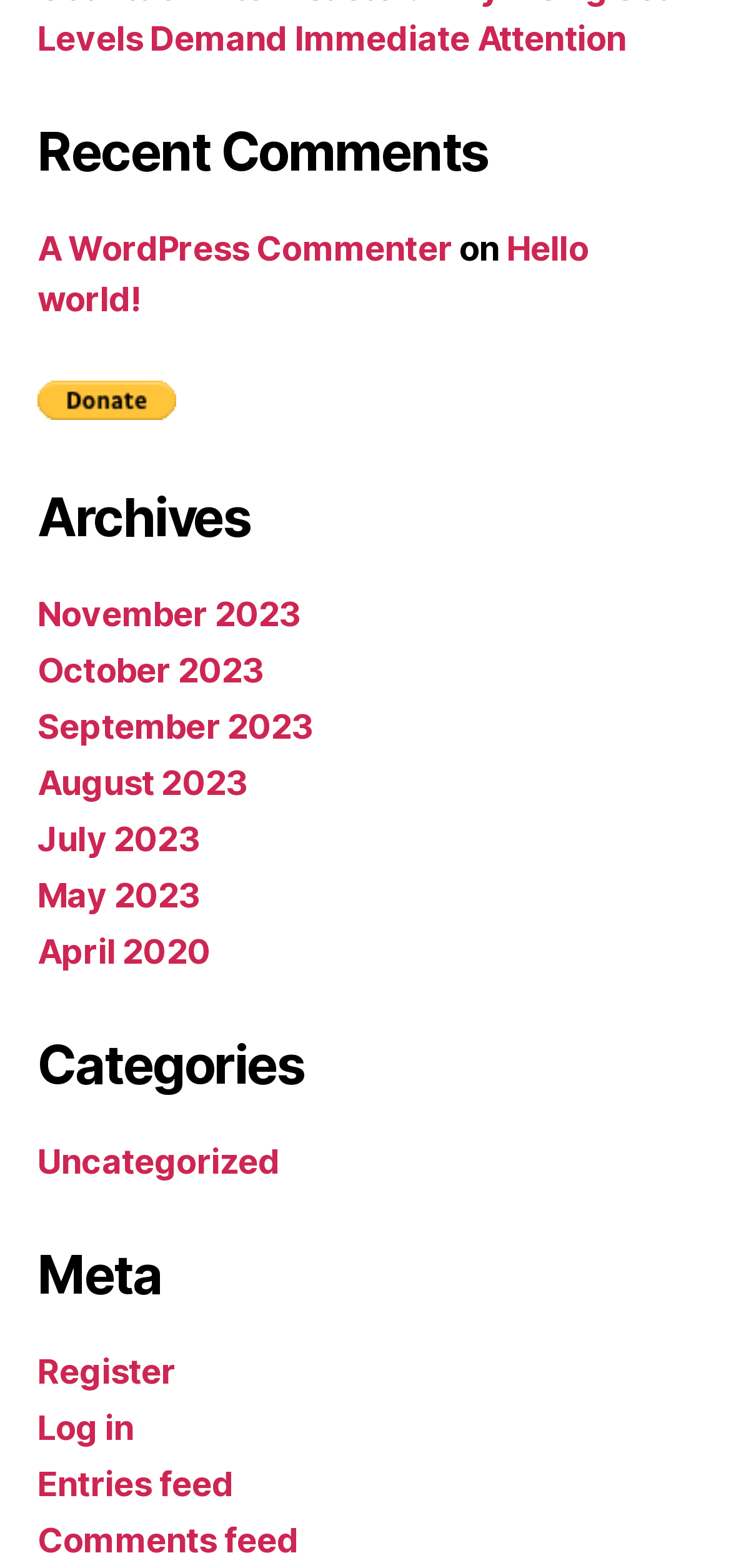Give a concise answer using only one word or phrase for this question:
How many links are there in the 'Recent Comments' section?

2